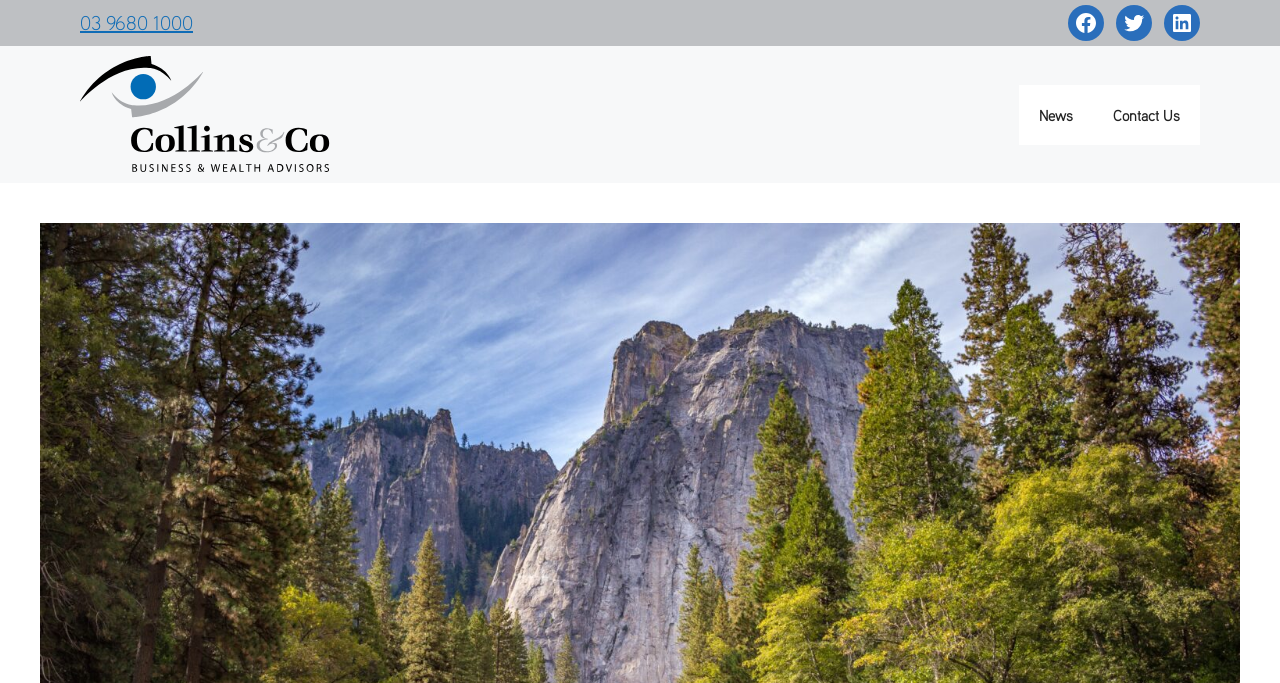Show the bounding box coordinates for the HTML element described as: "Facebook".

[0.834, 0.007, 0.862, 0.06]